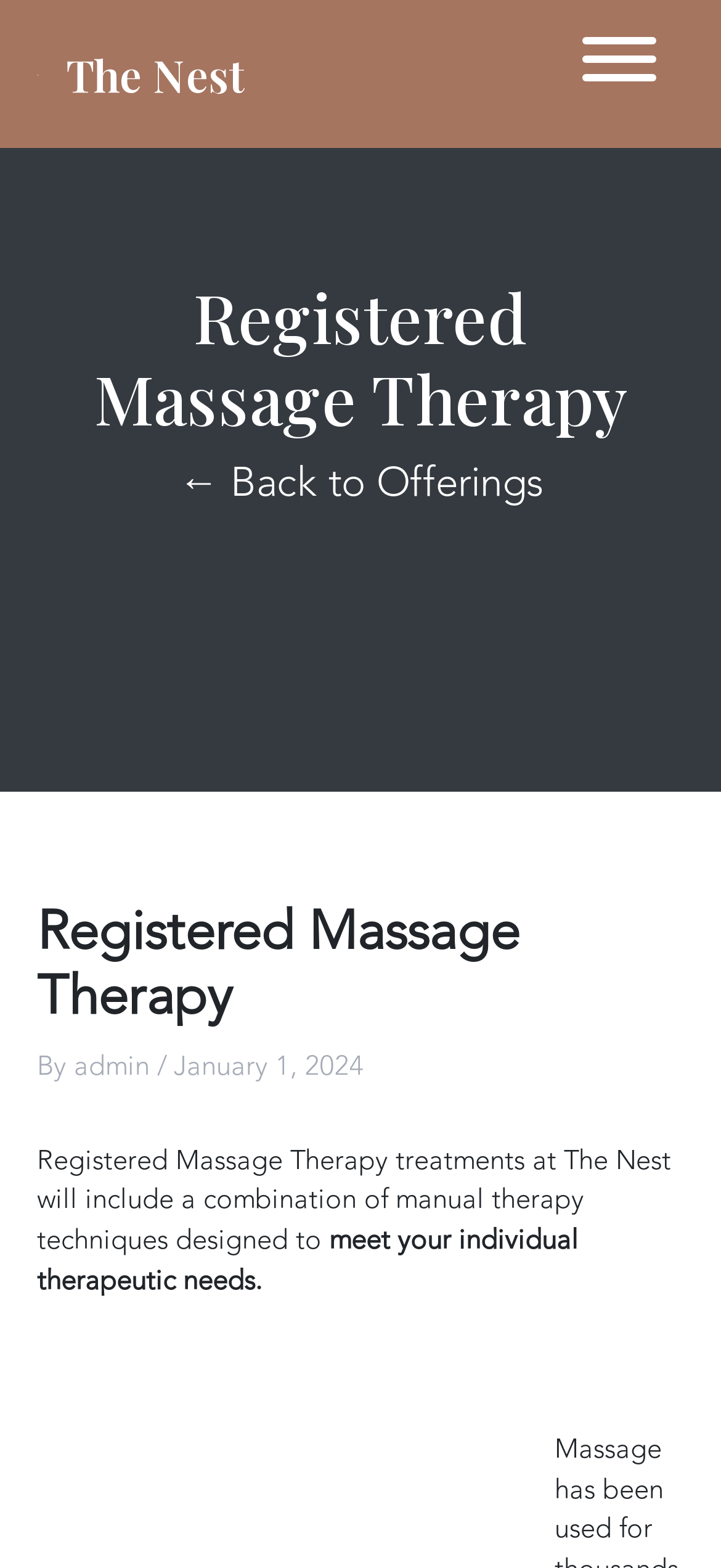What is the logo of the website?
Look at the screenshot and provide an in-depth answer.

The logo of the website is located at the top left corner of the webpage, and it is an image with the text 'The Nest' written next to it.